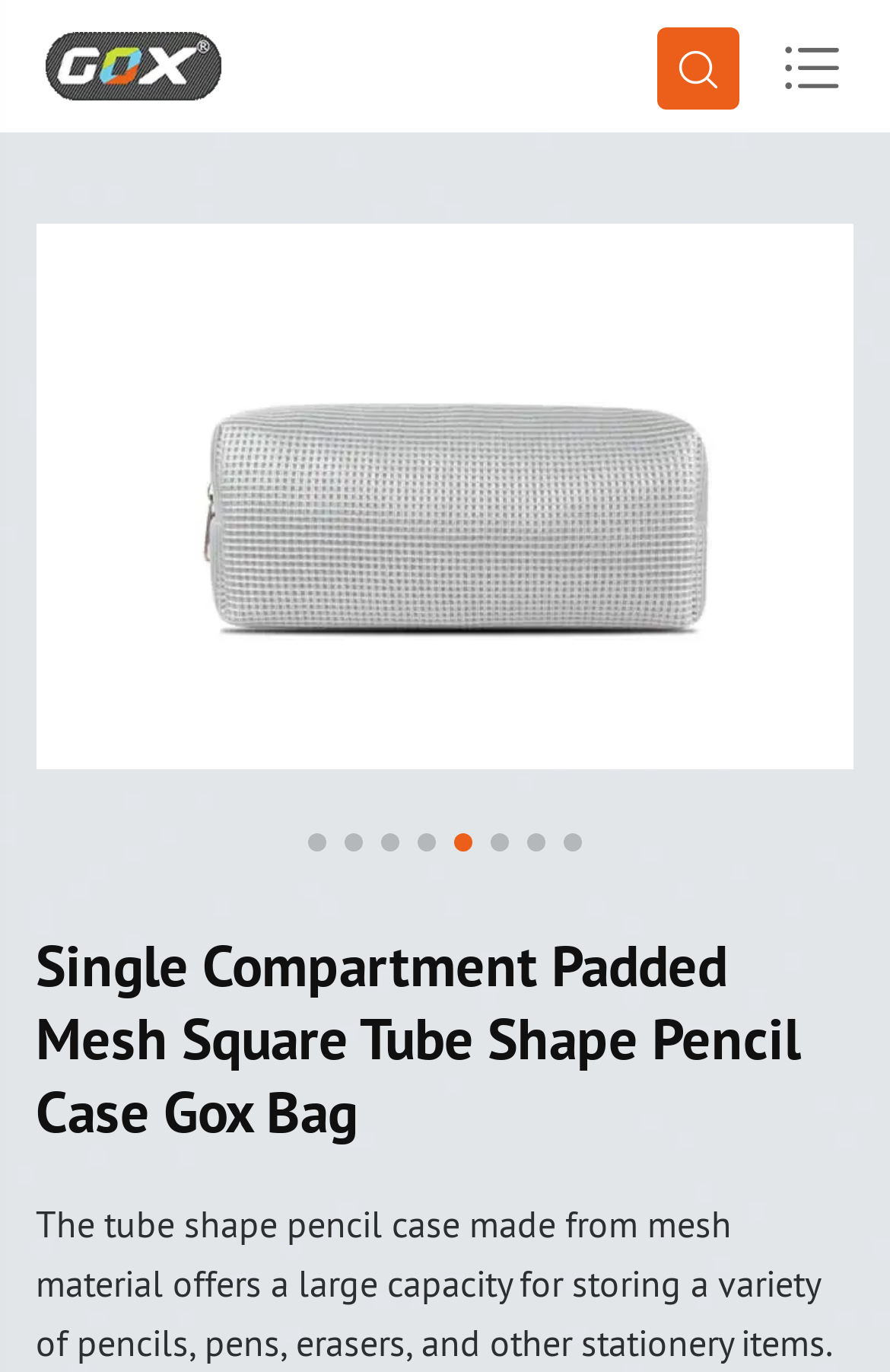Using the information shown in the image, answer the question with as much detail as possible: How many slides are there for the product?

I counted the number of 'Go to slide' buttons at the bottom of the page, and there are 8 buttons, indicating that there are 8 slides for the product.